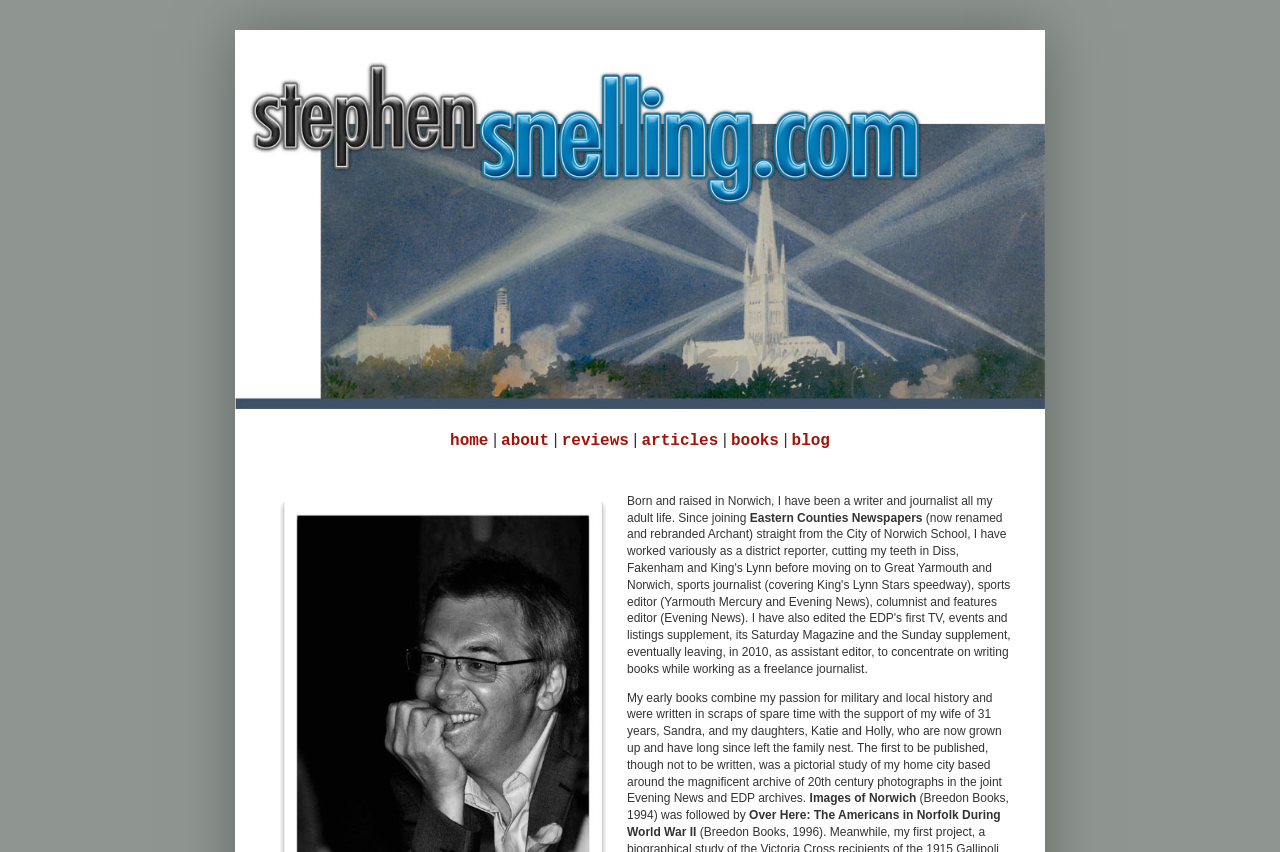Answer the following query concisely with a single word or phrase:
How many navigation links are there?

7